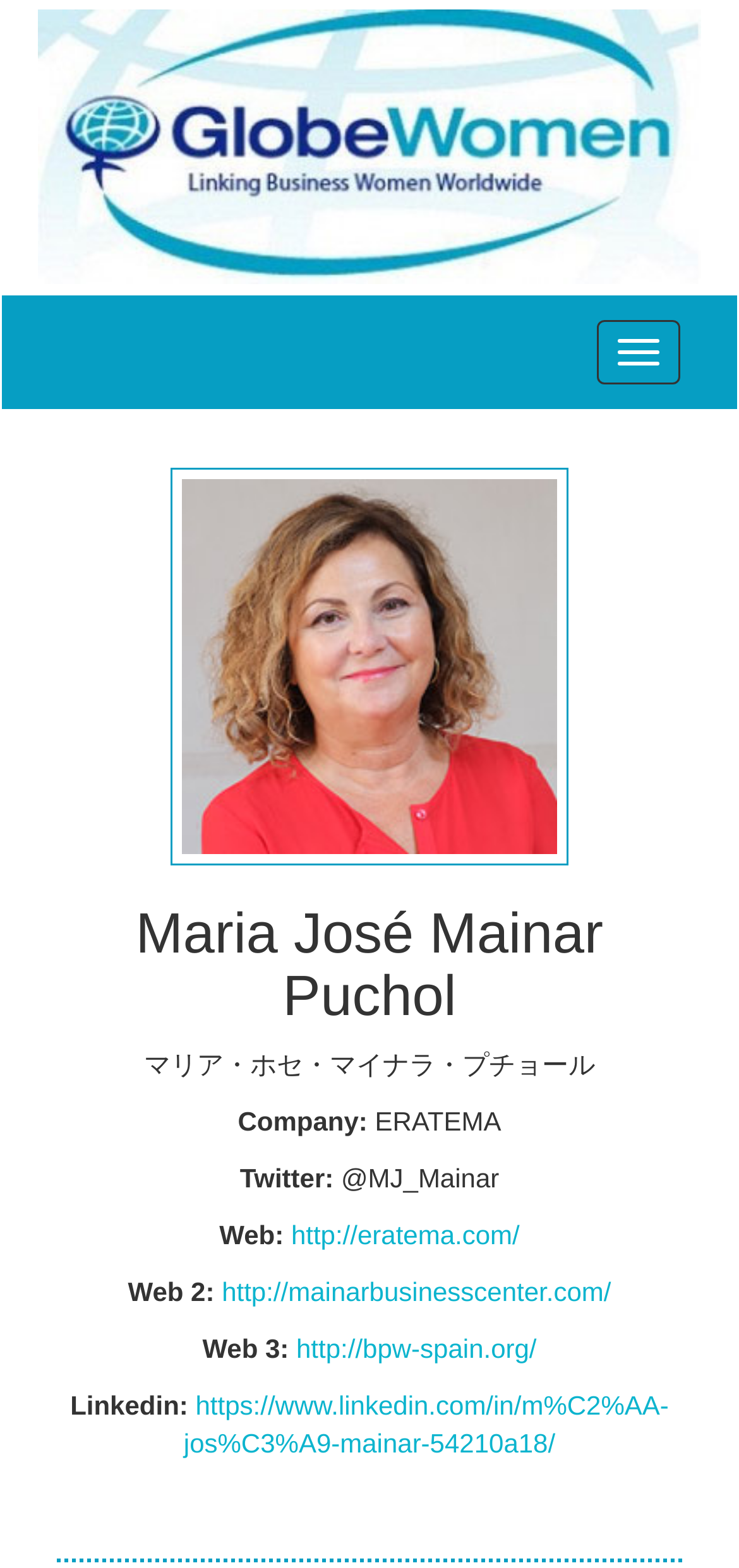Give a short answer using one word or phrase for the question:
What is the name of the person?

Maria José Mainar Puchol